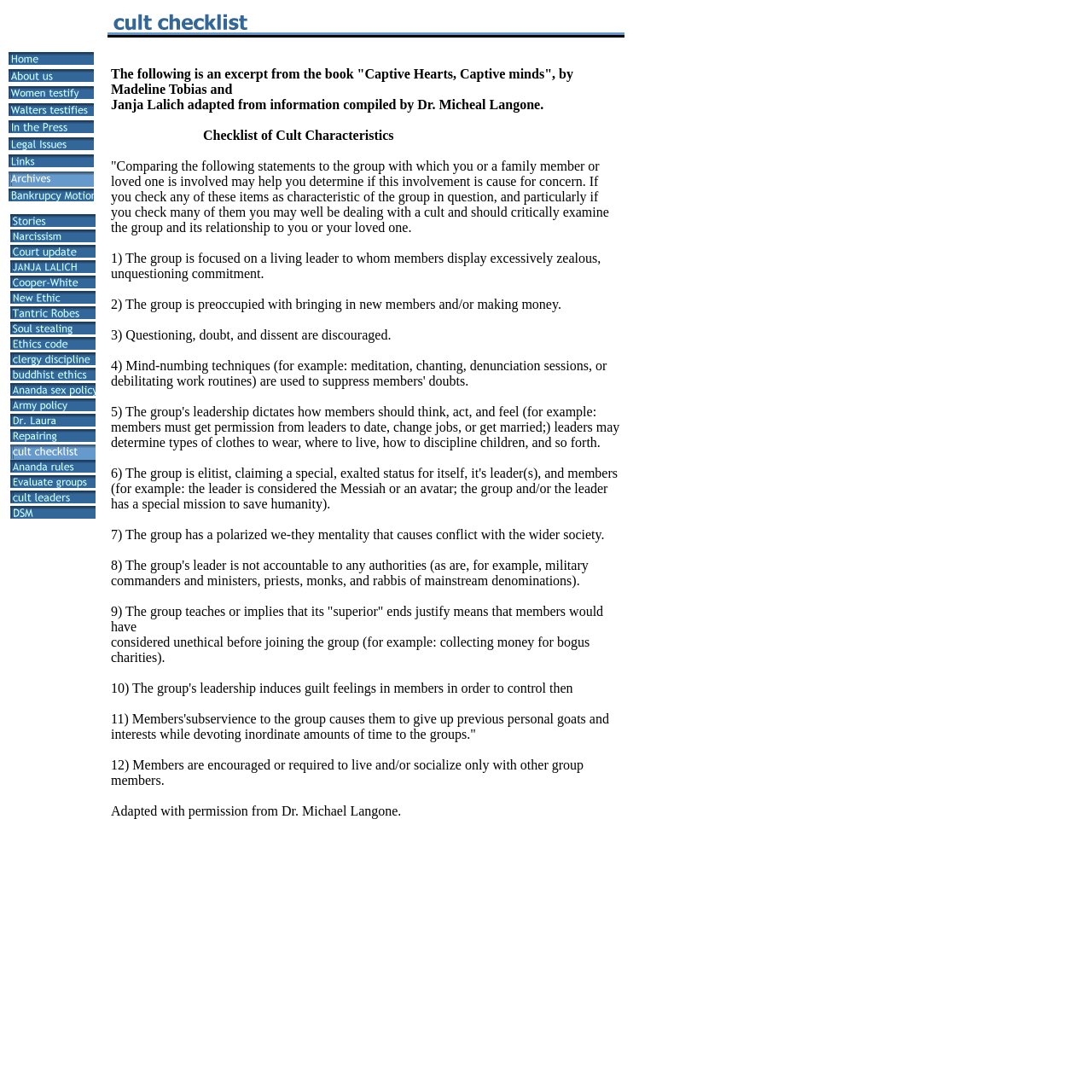Locate the bounding box coordinates of the clickable region necessary to complete the following instruction: "Check Court update". Provide the coordinates in the format of four float numbers between 0 and 1, i.e., [left, top, right, bottom].

[0.009, 0.227, 0.088, 0.241]